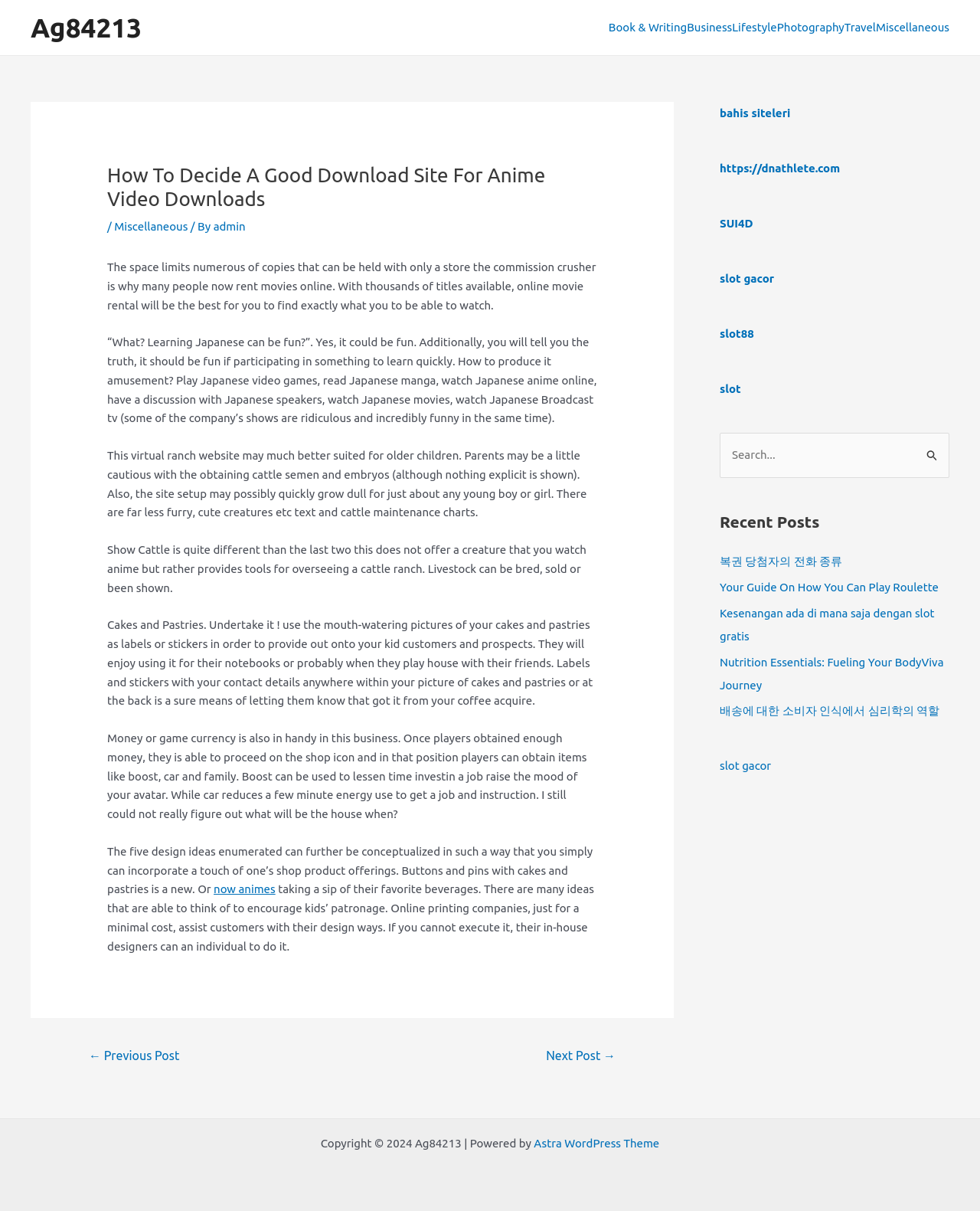Please determine the bounding box coordinates of the area that needs to be clicked to complete this task: 'Search for something'. The coordinates must be four float numbers between 0 and 1, formatted as [left, top, right, bottom].

[0.734, 0.357, 0.969, 0.395]